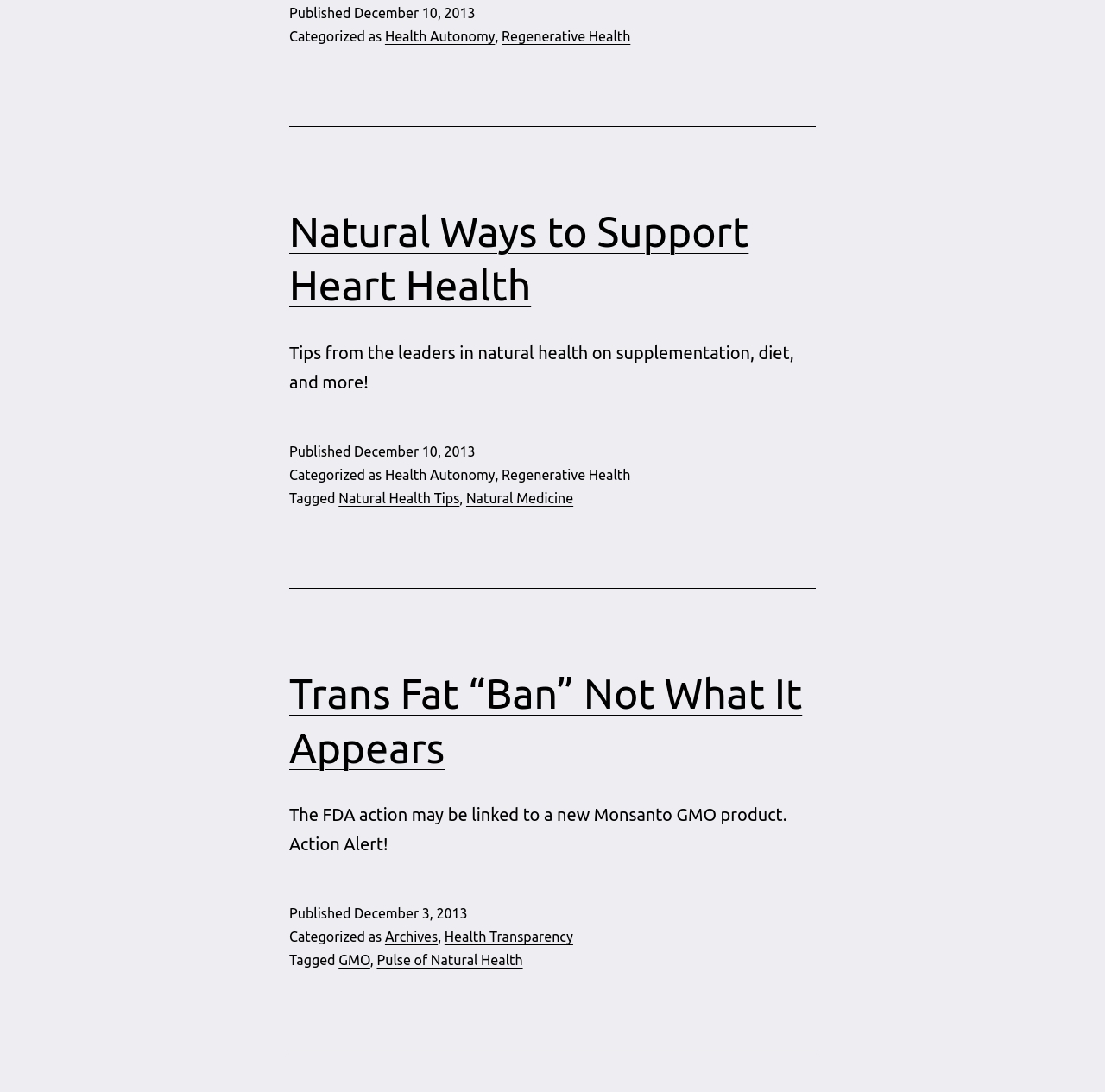Please reply with a single word or brief phrase to the question: 
How many articles are on this webpage?

2